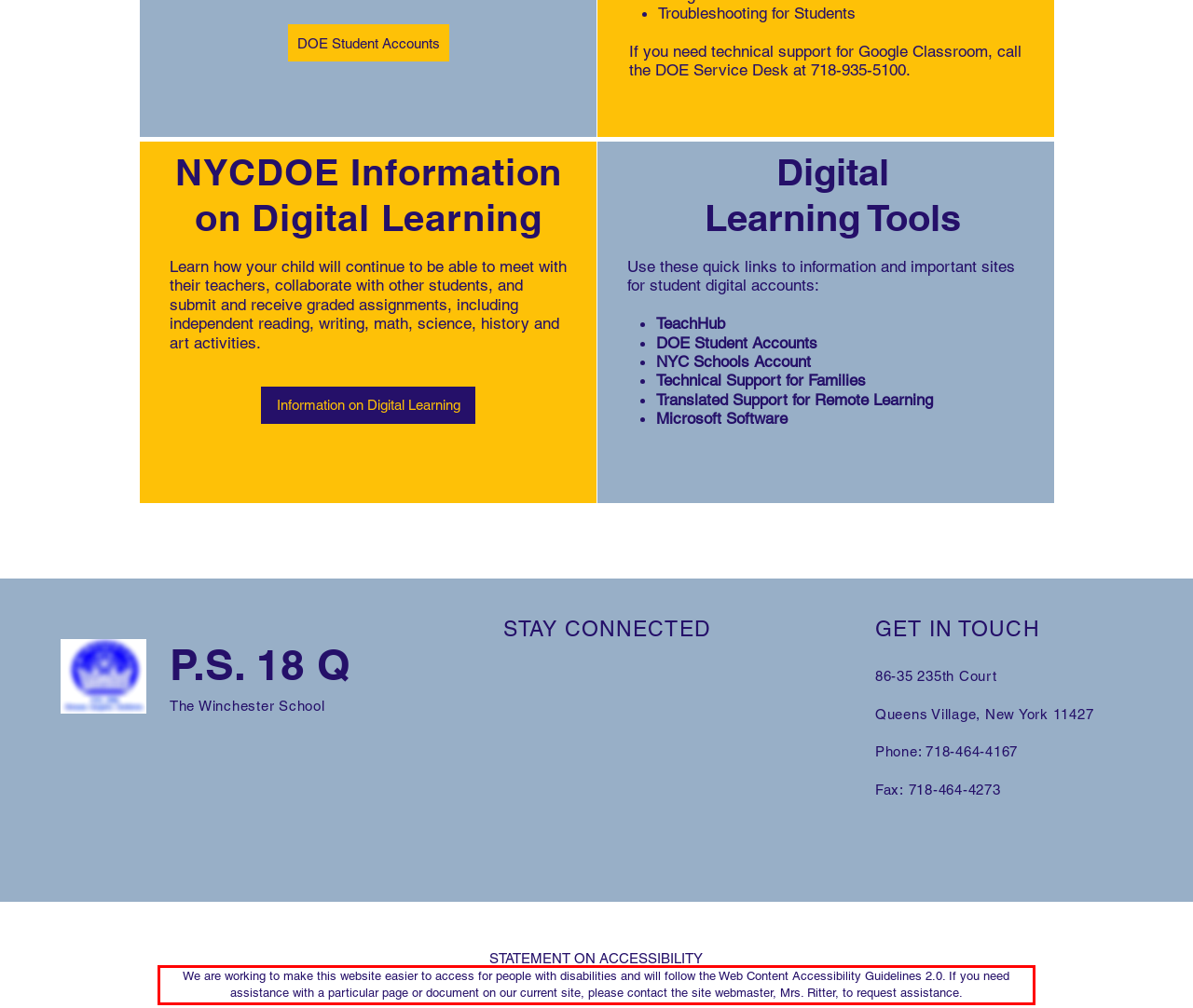Given a webpage screenshot, identify the text inside the red bounding box using OCR and extract it.

We are working to make this website easier to access for people with disabilities and will follow the Web Content Accessibility Guidelines 2.0. If you need assistance with a particular page or document on our current site, please contact the site webmaster, Mrs. Ritter, to request assistance.